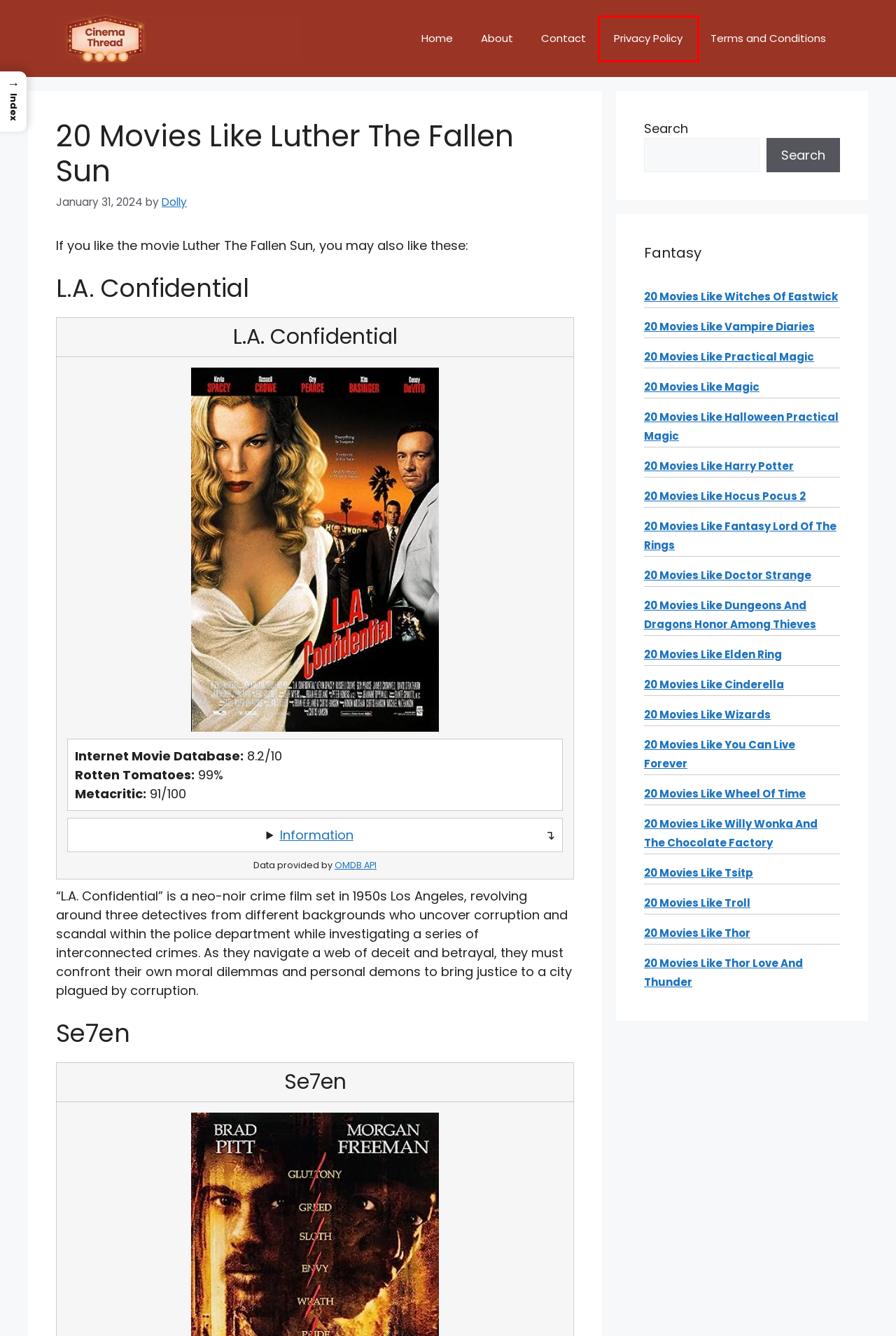You are looking at a webpage screenshot with a red bounding box around an element. Pick the description that best matches the new webpage after interacting with the element in the red bounding box. The possible descriptions are:
A. 20 Movies Like Tsitp - cinemathread.com
B. 20 Movies Like Vampire Diaries - cinemathread.com
C. 20 Movies Like Elden Ring - cinemathread.com
D. Privacy Policy - cinemathread.com
E. 20 Movies Like Troll - cinemathread.com
F. 20 Movies Like Harry Potter - cinemathread.com
G. 20 Movies Like Fantasy Lord Of The Rings - cinemathread.com
H. 20 Movies Like Thor Love And Thunder - cinemathread.com

D